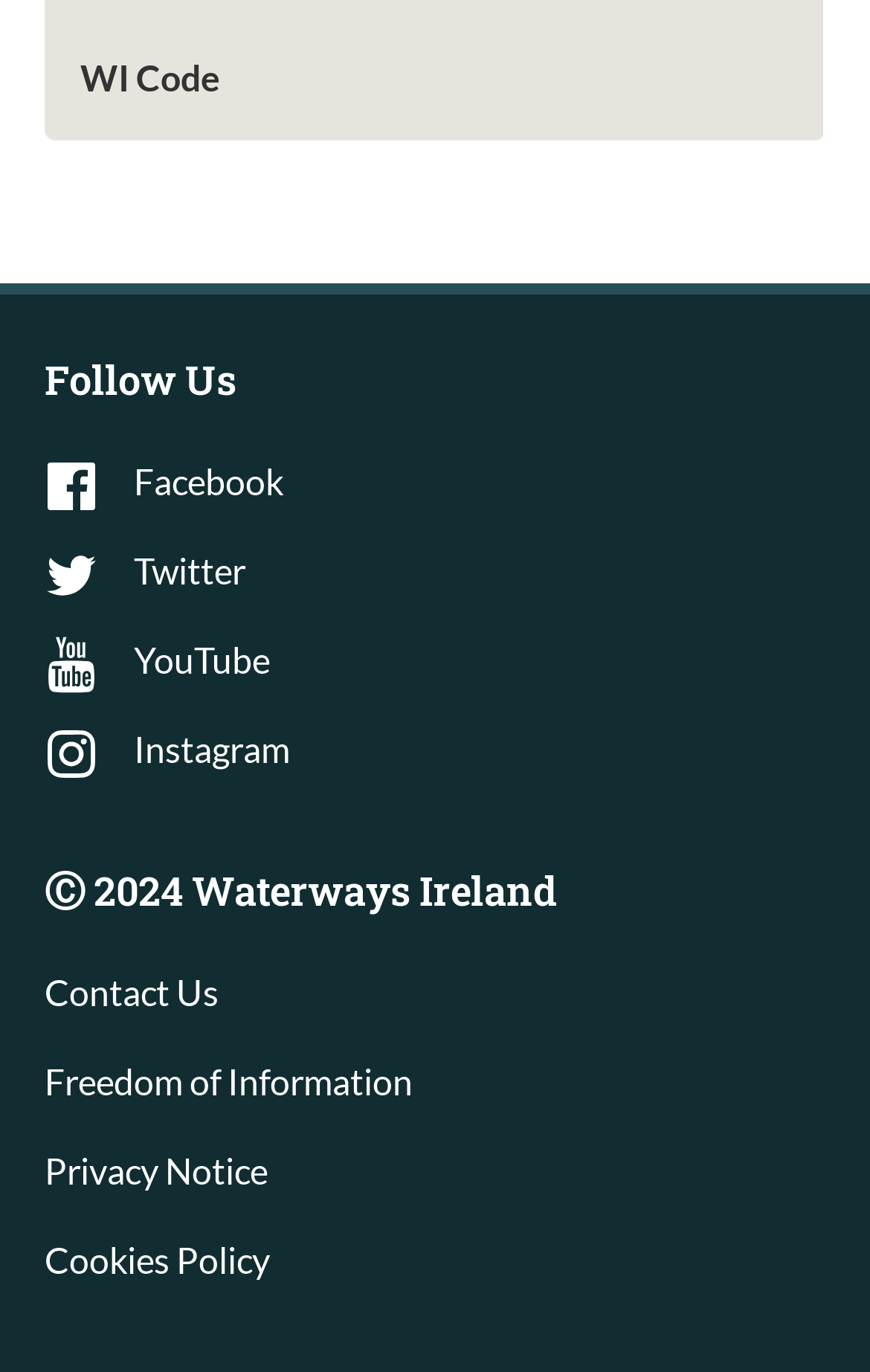Please identify the coordinates of the bounding box that should be clicked to fulfill this instruction: "Go to the 'Forum' page".

None